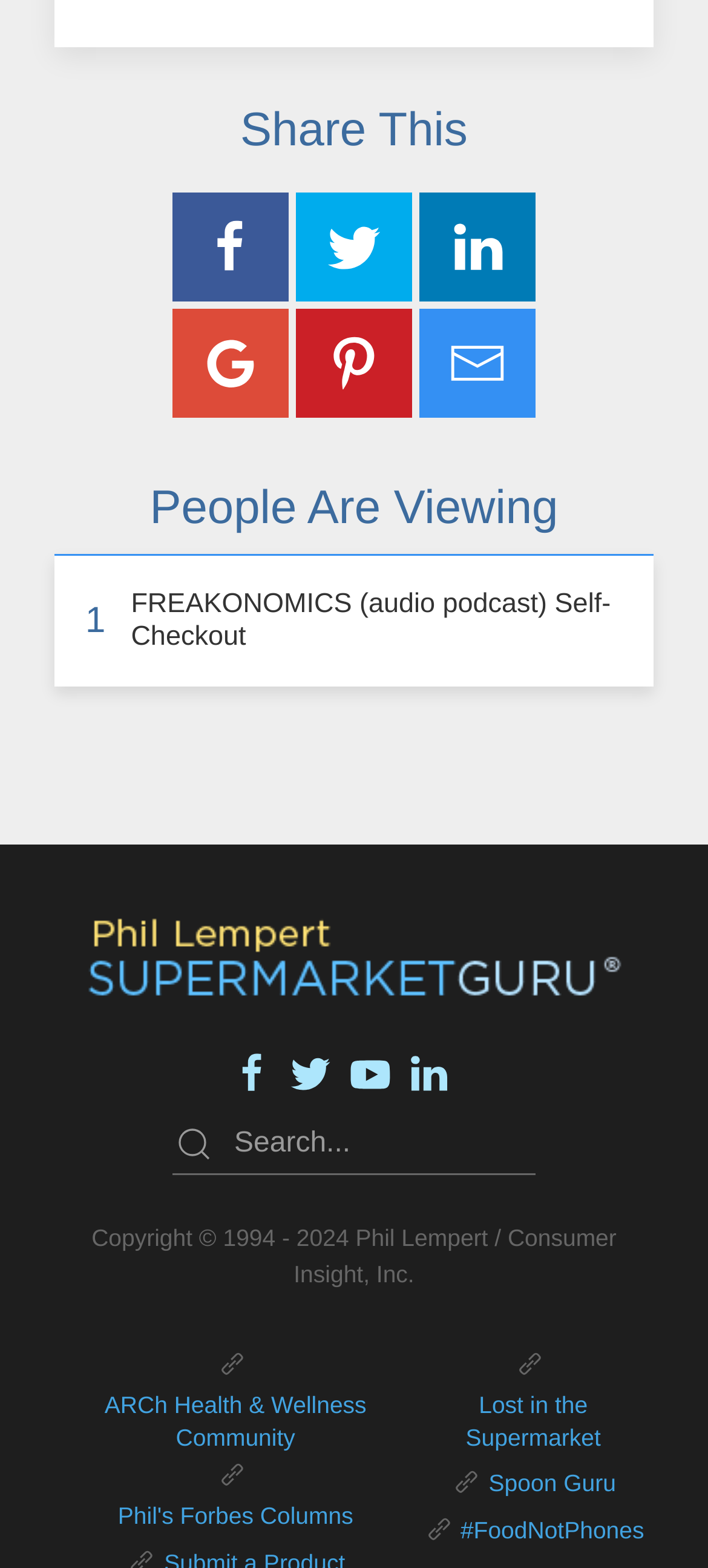Locate the bounding box coordinates of the area that needs to be clicked to fulfill the following instruction: "Visit Phil Lempert SupermarketGuru". The coordinates should be in the format of four float numbers between 0 and 1, namely [left, top, right, bottom].

[0.122, 0.6, 0.878, 0.62]